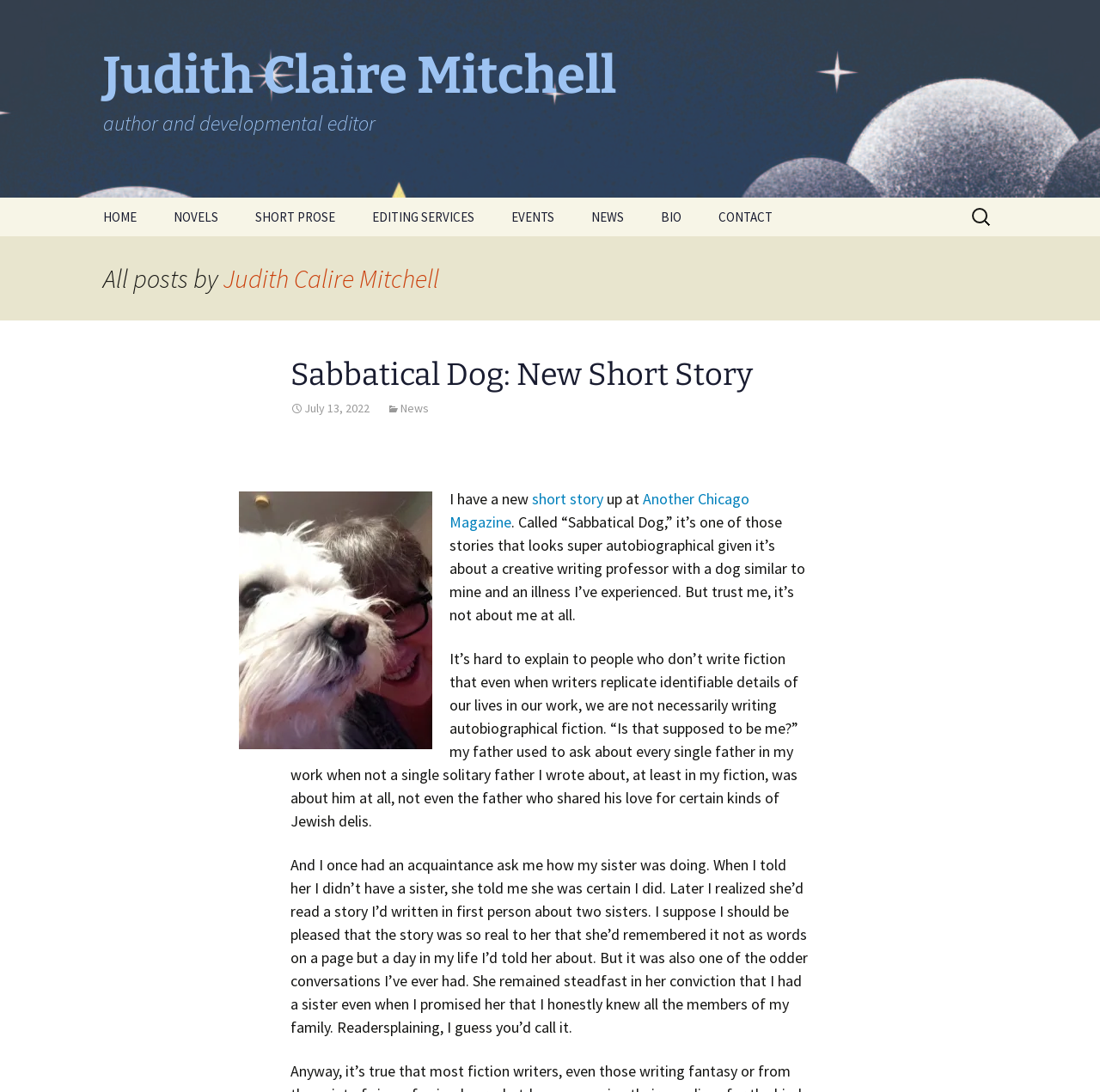Pinpoint the bounding box coordinates of the area that must be clicked to complete this instruction: "Read the short story Sabbatical Dog".

[0.264, 0.326, 0.684, 0.36]